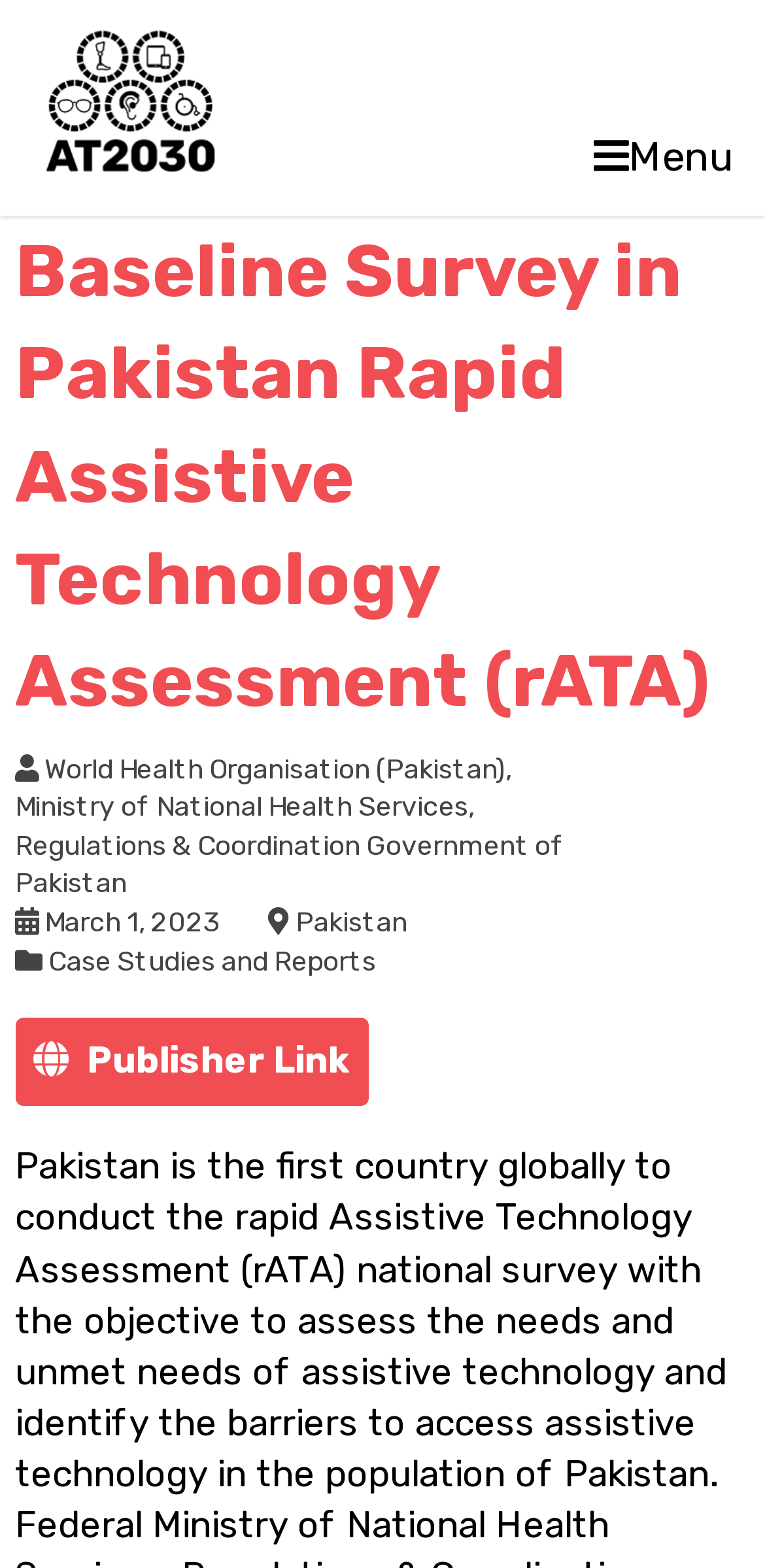What is the logo on the top left corner?
Provide a one-word or short-phrase answer based on the image.

AT2030 Logo